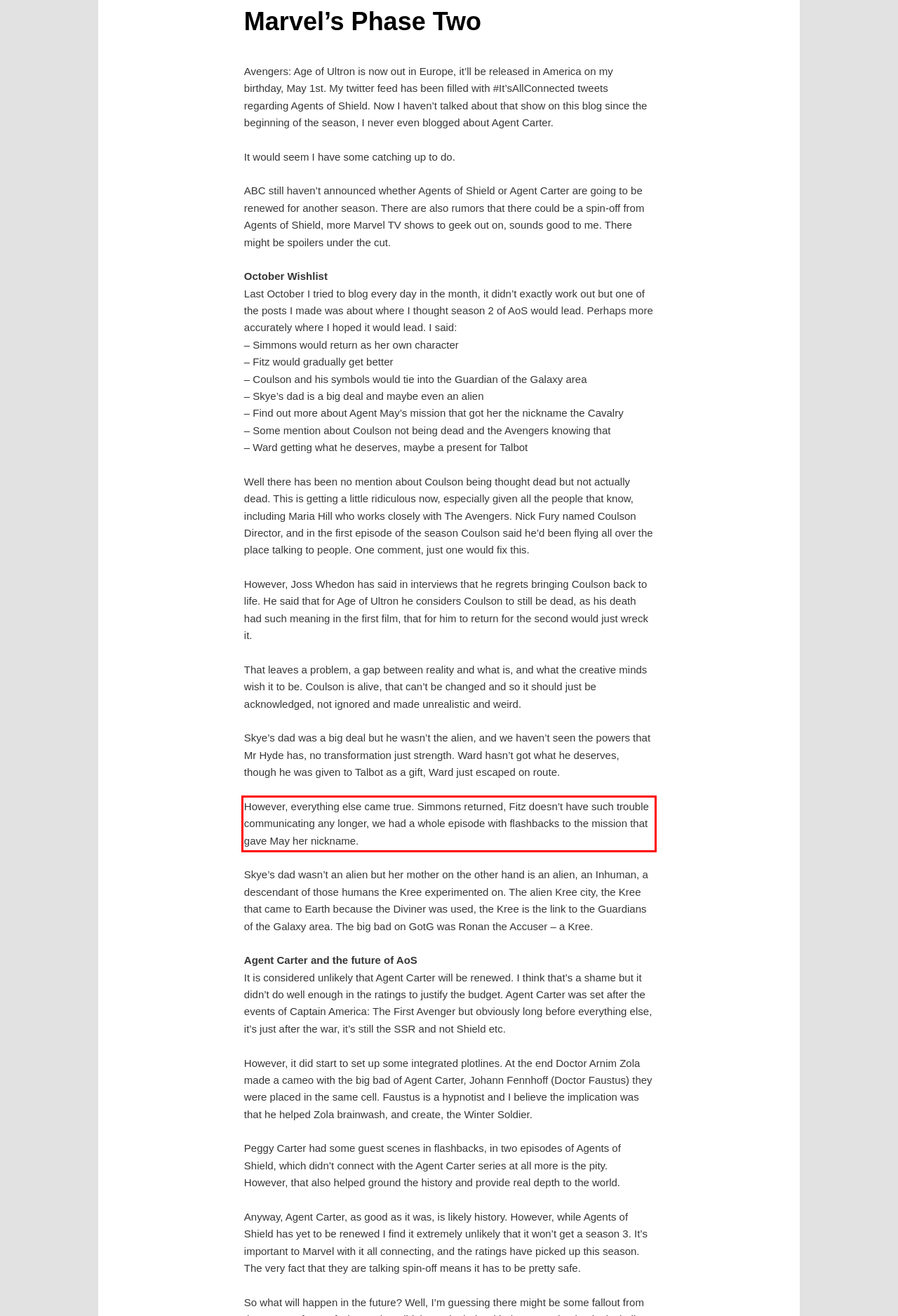You have a screenshot of a webpage, and there is a red bounding box around a UI element. Utilize OCR to extract the text within this red bounding box.

However, everything else came true. Simmons returned, Fitz doesn’t have such trouble communicating any longer, we had a whole episode with flashbacks to the mission that gave May her nickname.